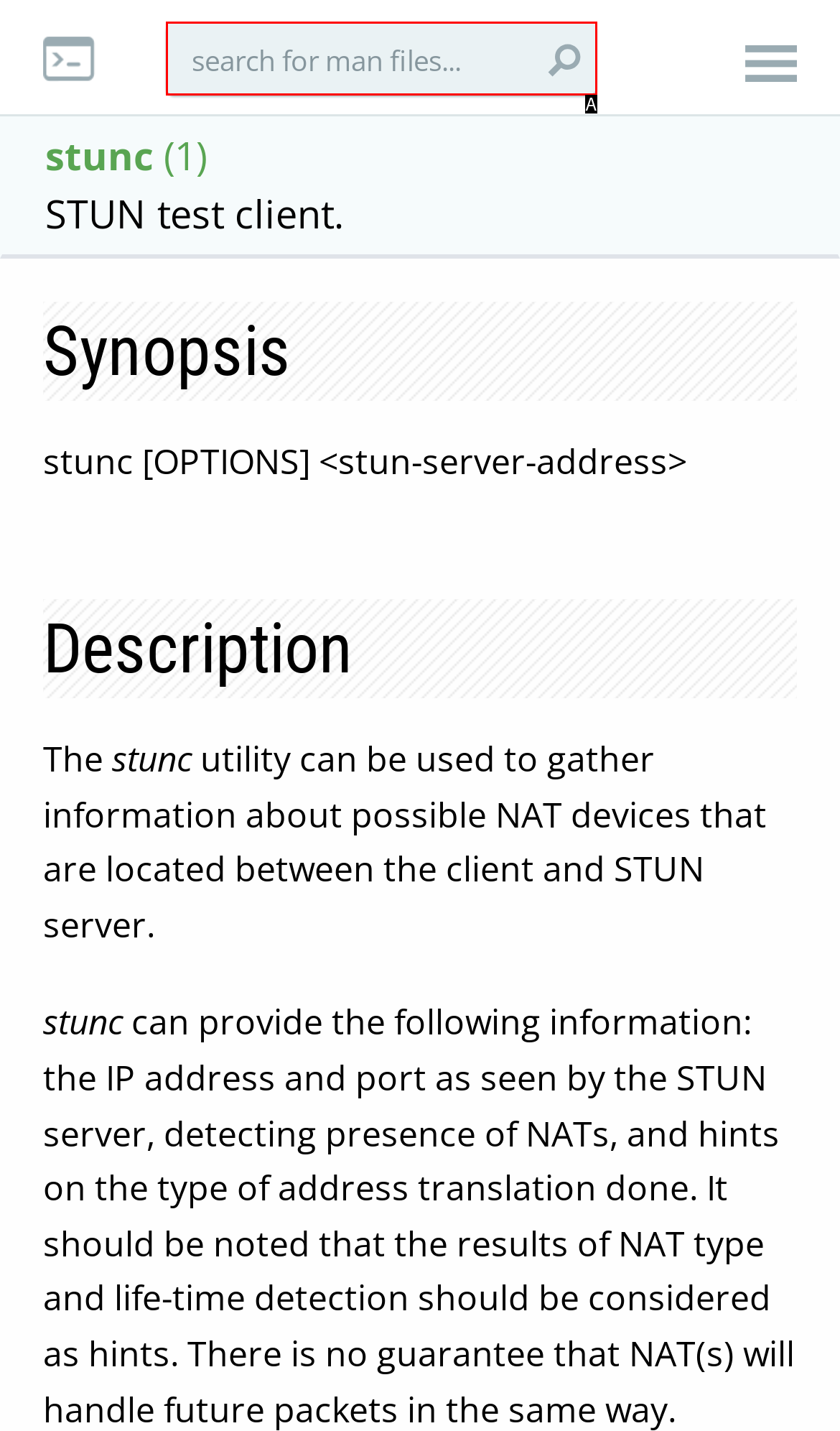Which HTML element fits the description: name="page_name[name]" placeholder="search for man files..."? Respond with the letter of the appropriate option directly.

A